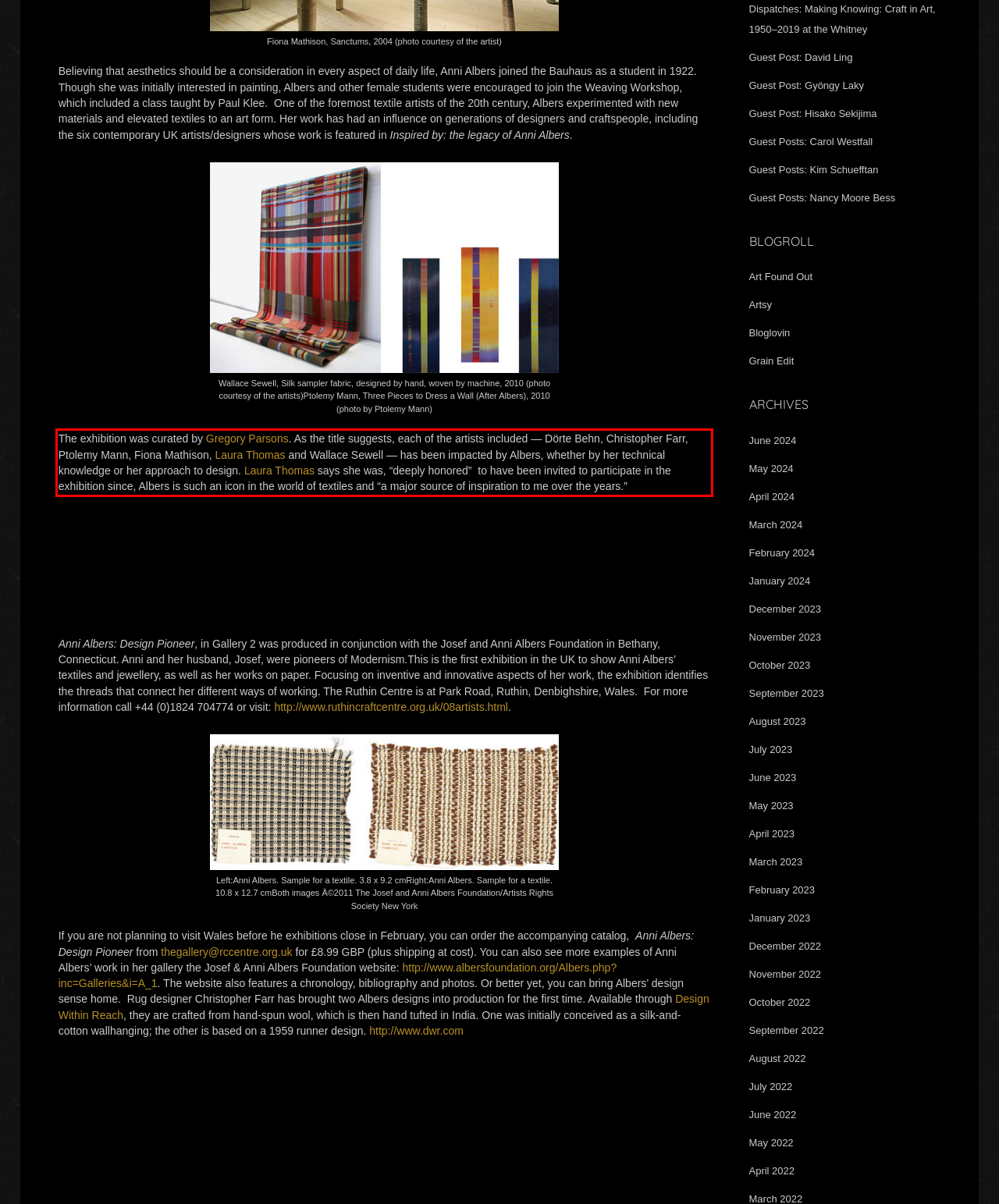Analyze the red bounding box in the provided webpage screenshot and generate the text content contained within.

The exhibition was curated by Gregory Parsons. As the title suggests, each of the artists included — Dörte Behn, Christopher Farr, Ptolemy Mann, Fiona Mathison, Laura Thomas and Wallace Sewell — has been impacted by Albers, whether by her technical knowledge or her approach to design. Laura Thomas says she was, “deeply honored” to have been invited to participate in the exhibition since, Albers is such an icon in the world of textiles and “a major source of inspiration to me over the years.”